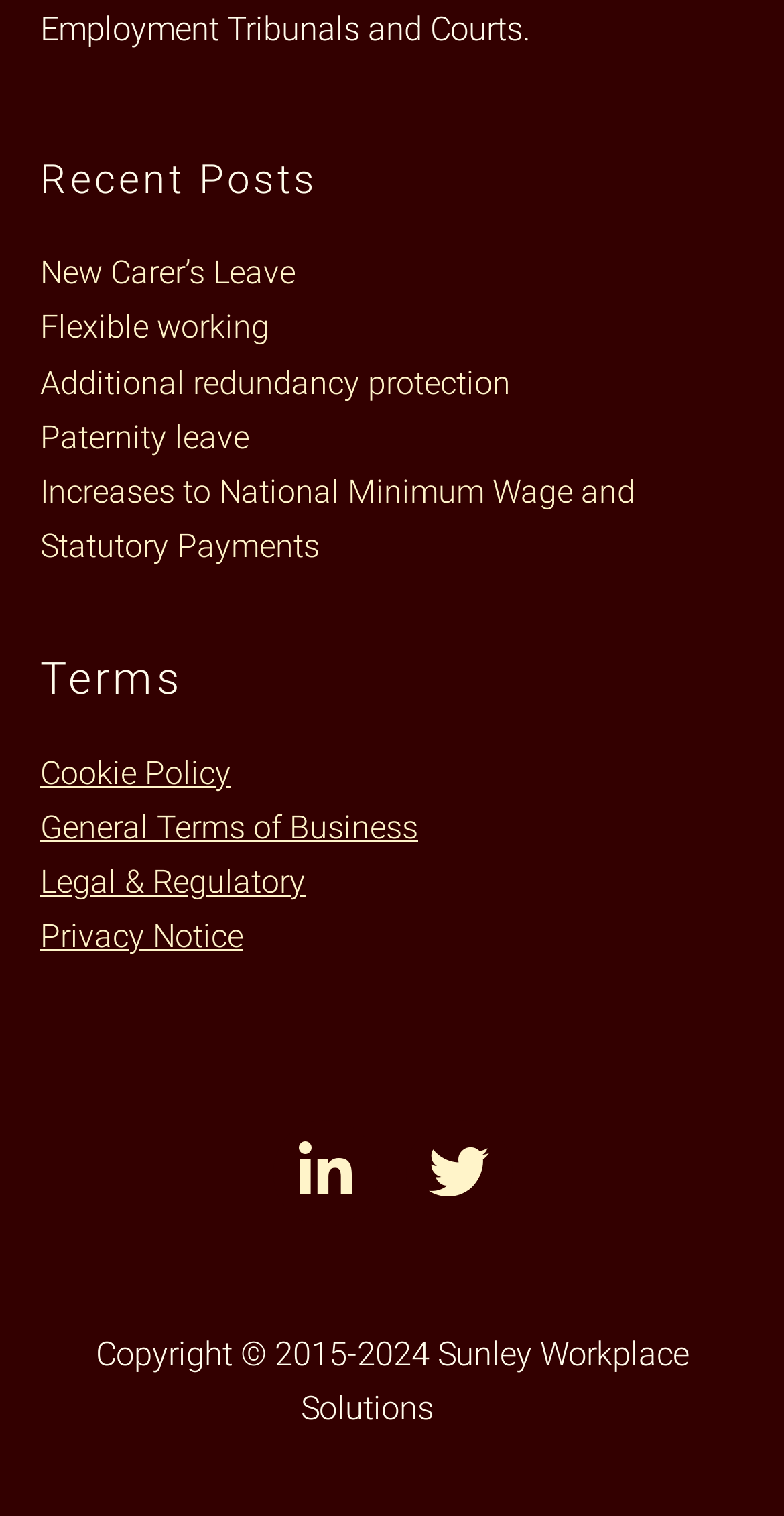Using the provided description: "→ BUKA Conference", find the bounding box coordinates of the corresponding UI element. The output should be four float numbers between 0 and 1, in the format [left, top, right, bottom].

None